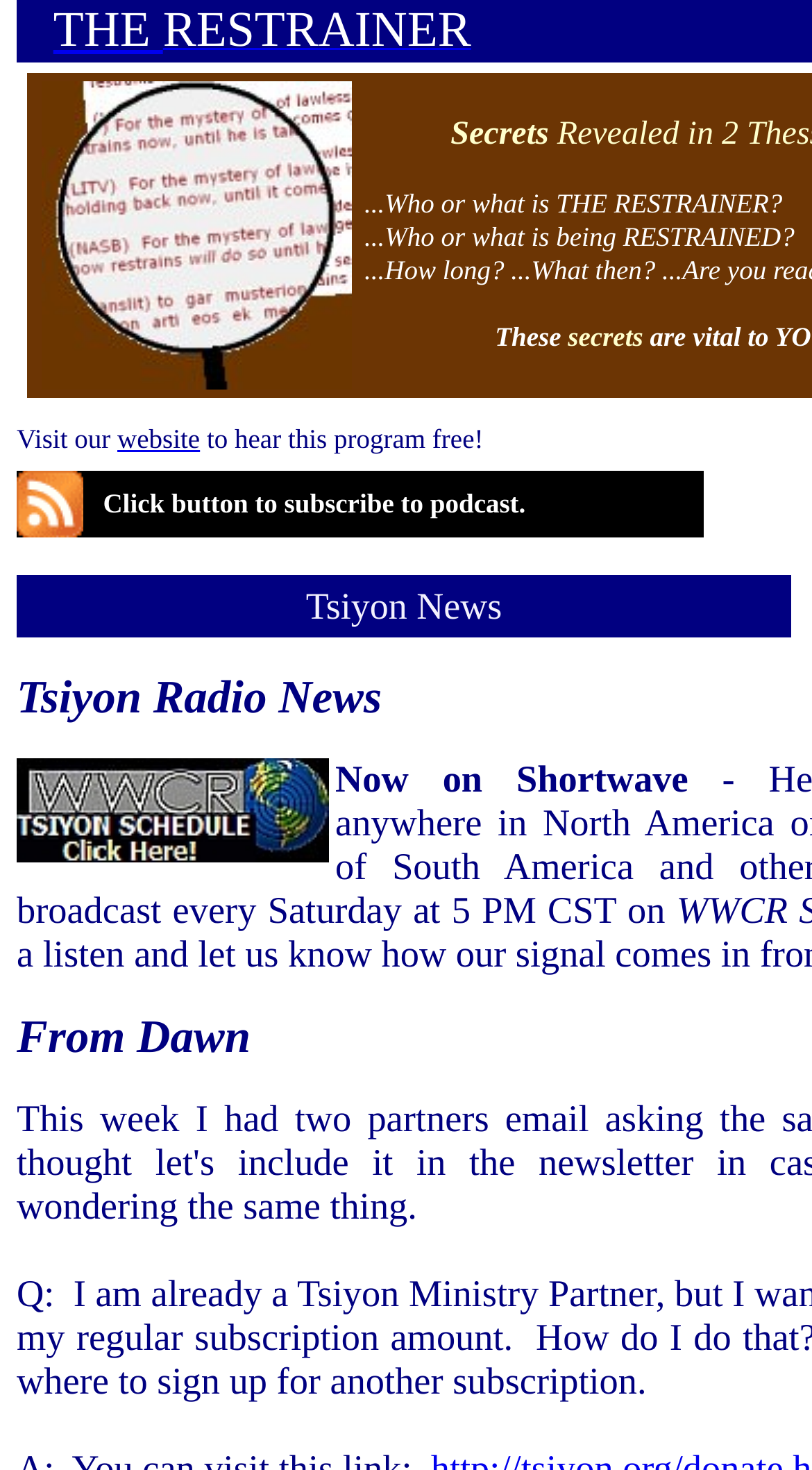Given the element description website, identify the bounding box coordinates for the UI element on the webpage screenshot. The format should be (top-left x, top-left y, bottom-right x, bottom-right y), with values between 0 and 1.

[0.144, 0.286, 0.246, 0.31]